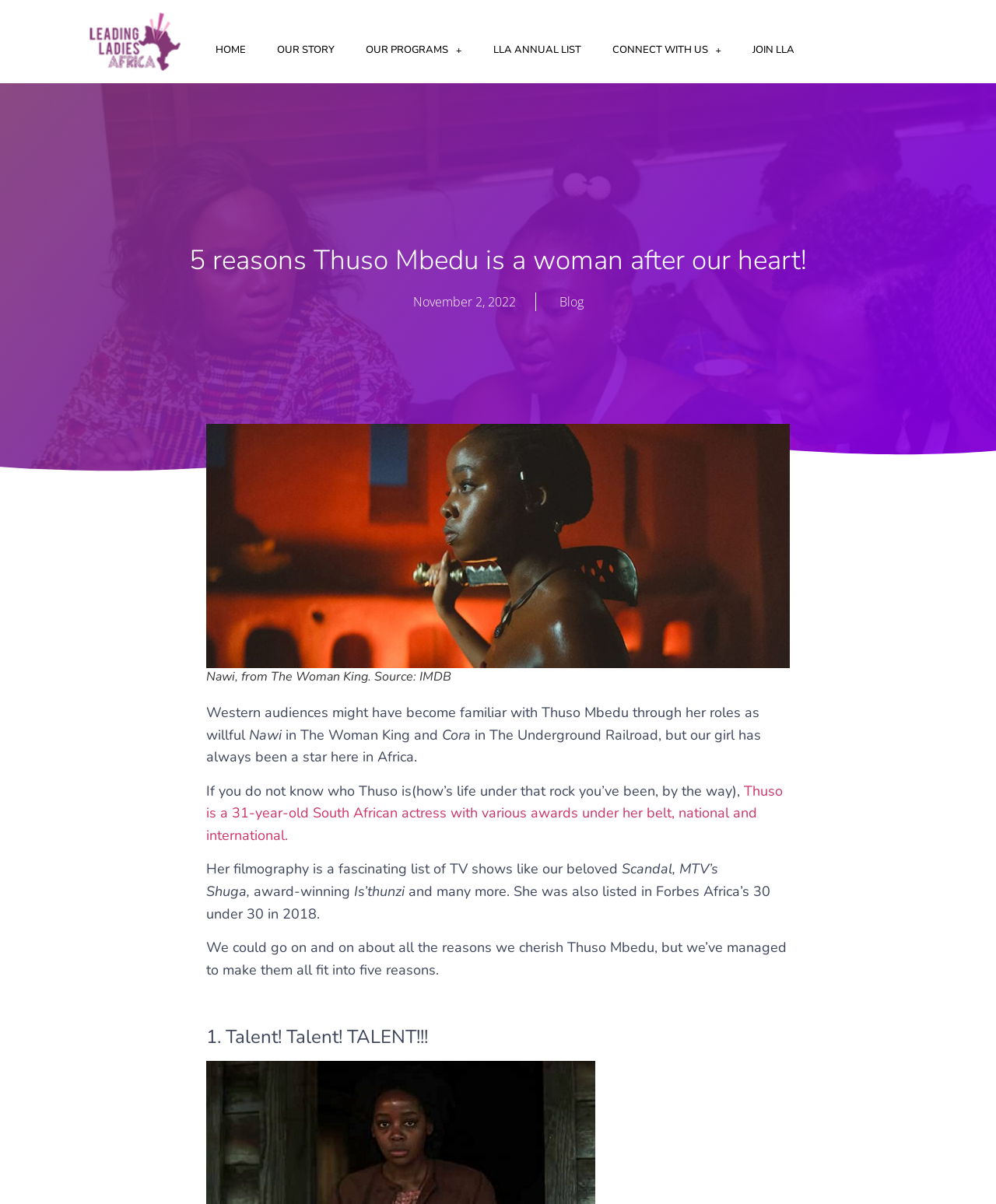What is the title of the TV show mentioned in the article?
Please describe in detail the information shown in the image to answer the question.

The article mentions Thuso Mbedu's filmography, which includes TV shows like Scandal, MTV's Shuga, and many more.